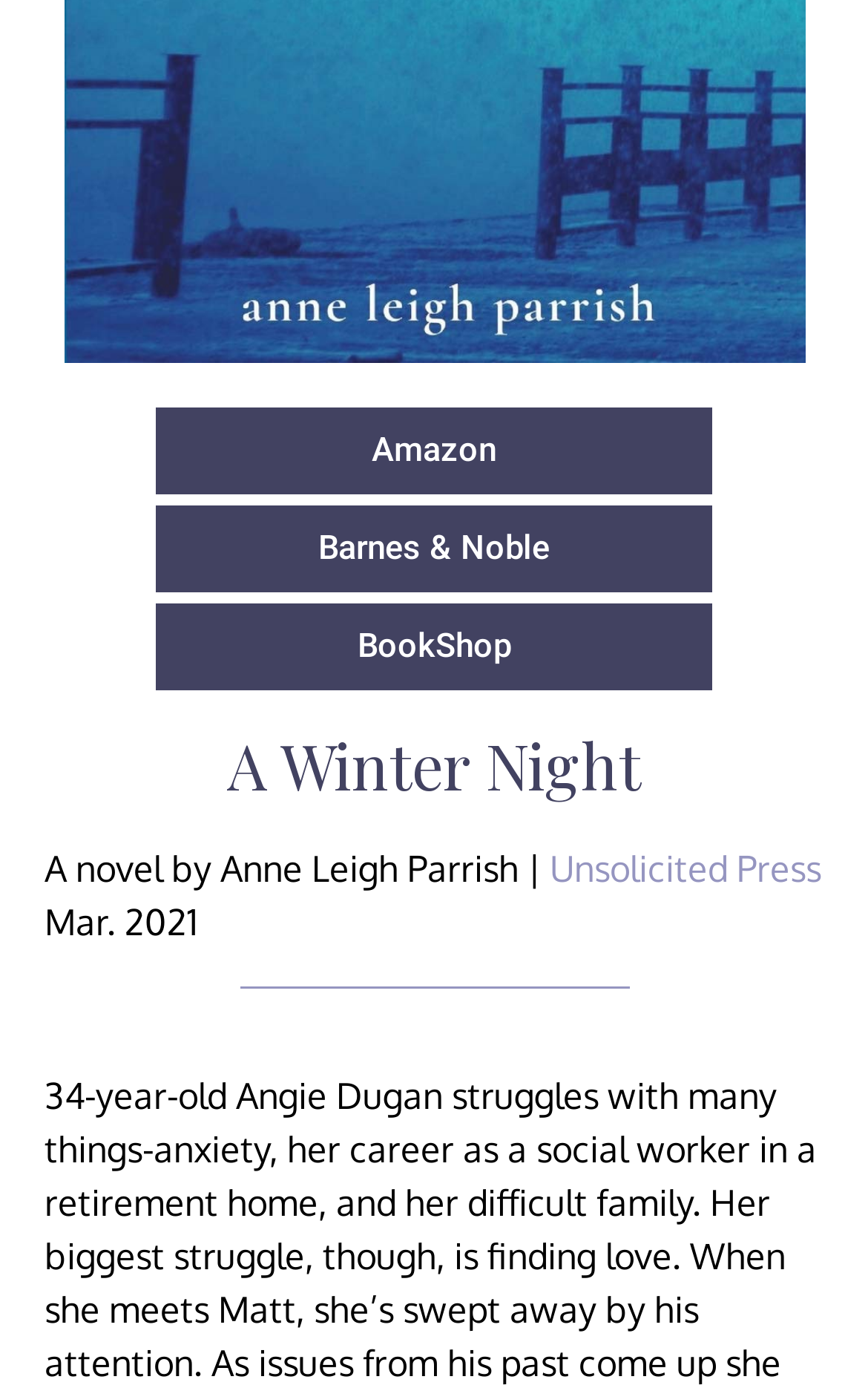Identify the bounding box for the described UI element. Provide the coordinates in (top-left x, top-left y, bottom-right x, bottom-right y) format with values ranging from 0 to 1: Barnes & Noble

[0.179, 0.364, 0.821, 0.426]